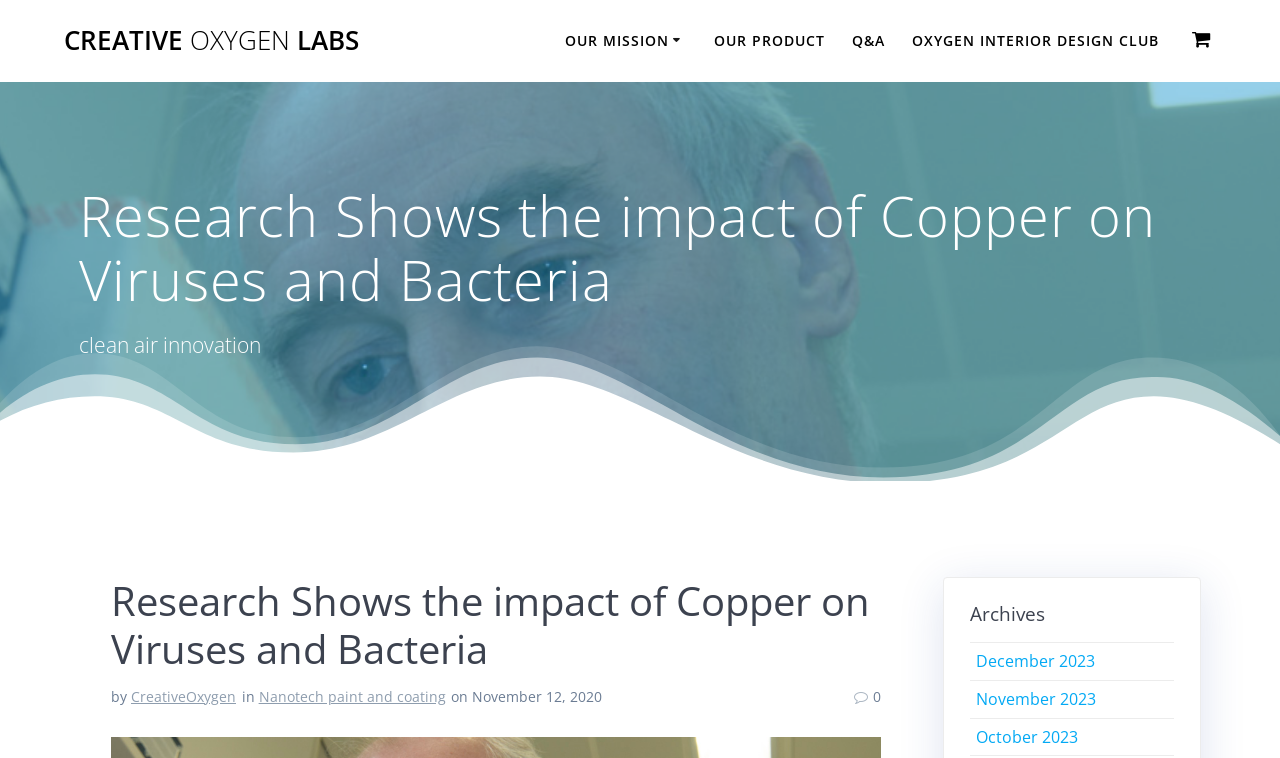Locate the bounding box coordinates of the element that should be clicked to execute the following instruction: "visit Creative Oxygen Labs homepage".

[0.05, 0.037, 0.28, 0.071]